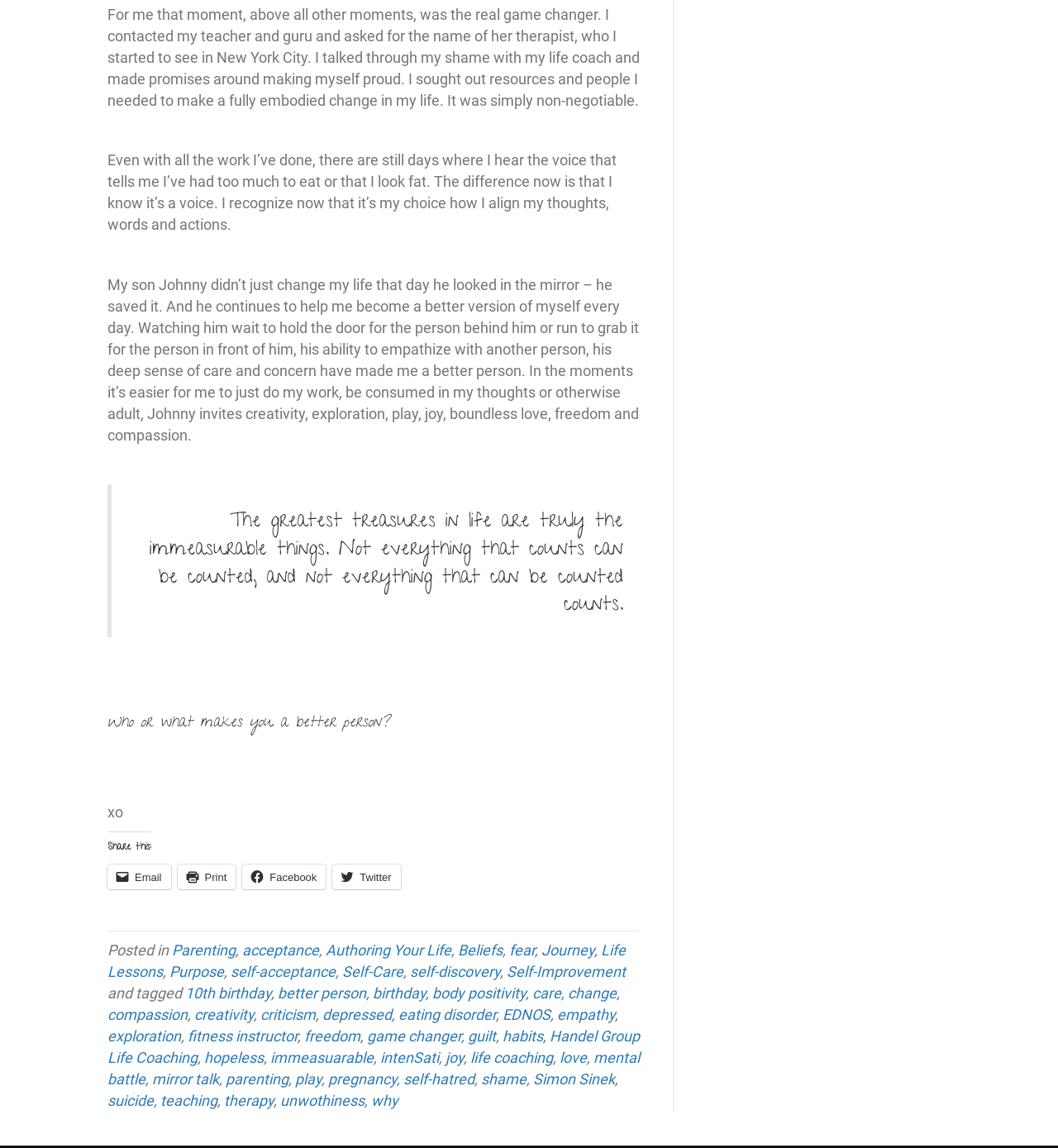Specify the bounding box coordinates of the region I need to click to perform the following instruction: "Share this on Facebook". The coordinates must be four float numbers in the range of 0 to 1, i.e., [left, top, right, bottom].

[0.229, 0.753, 0.308, 0.775]